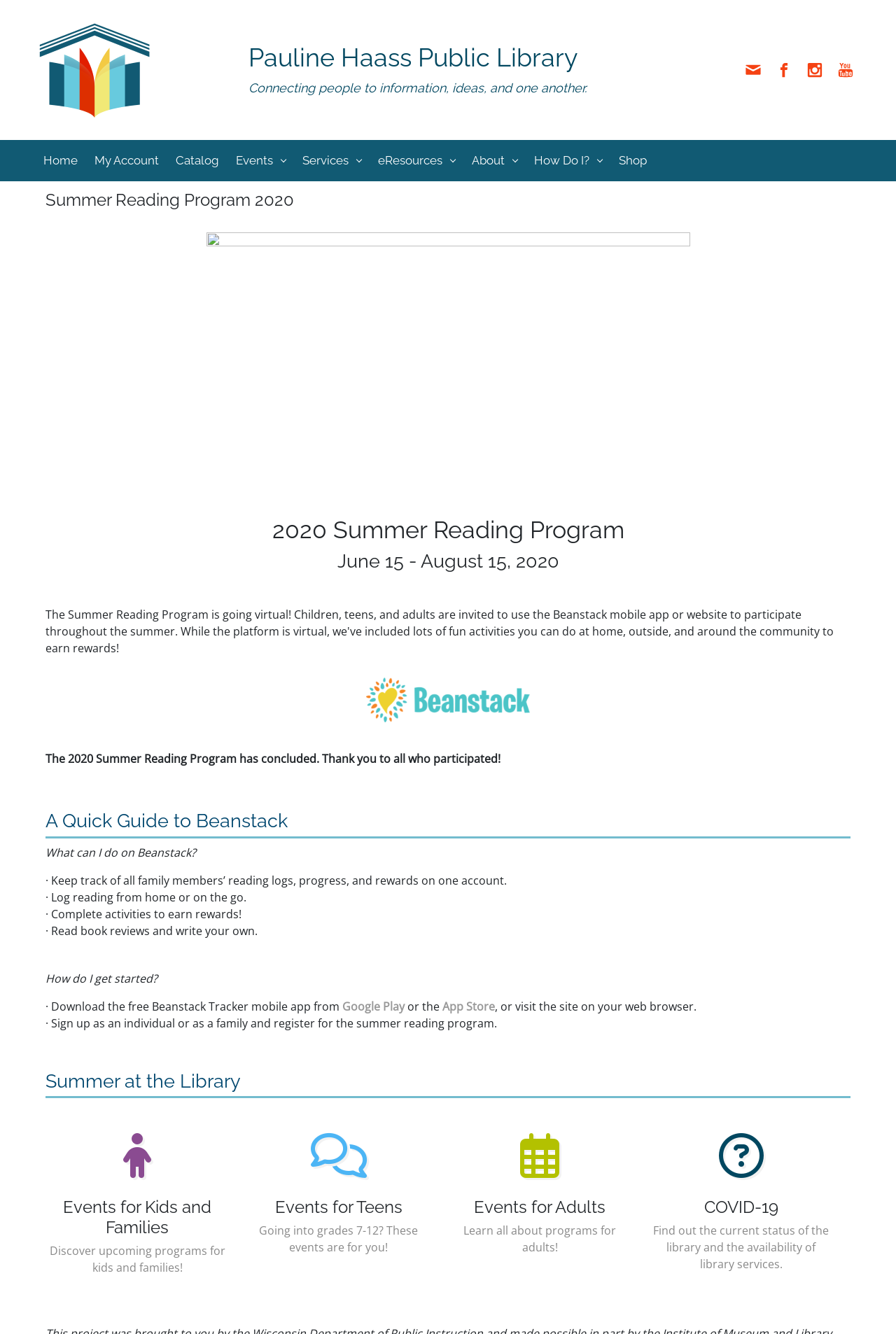Please determine the heading text of this webpage.

Summer Reading Program 2020